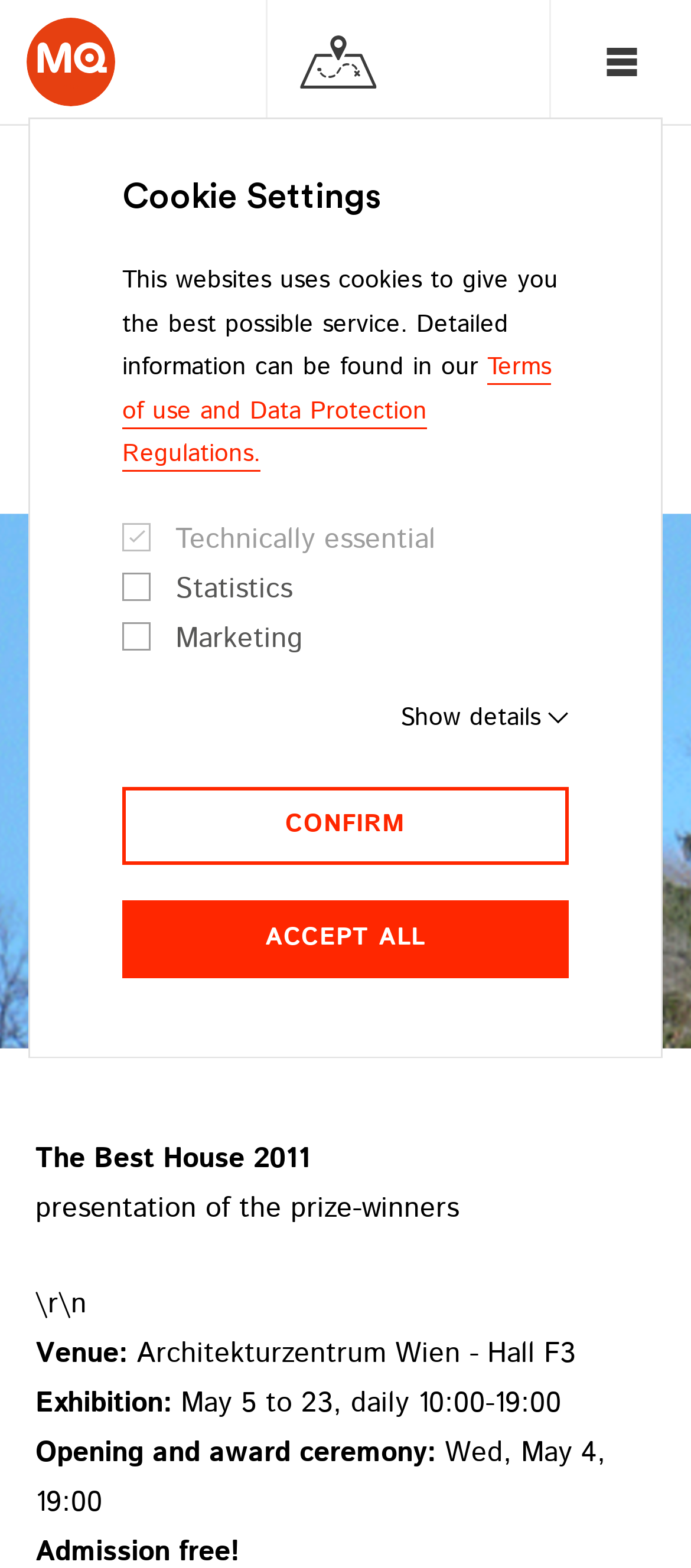How many checkboxes are there in the Cookie Settings section?
Use the screenshot to answer the question with a single word or phrase.

3